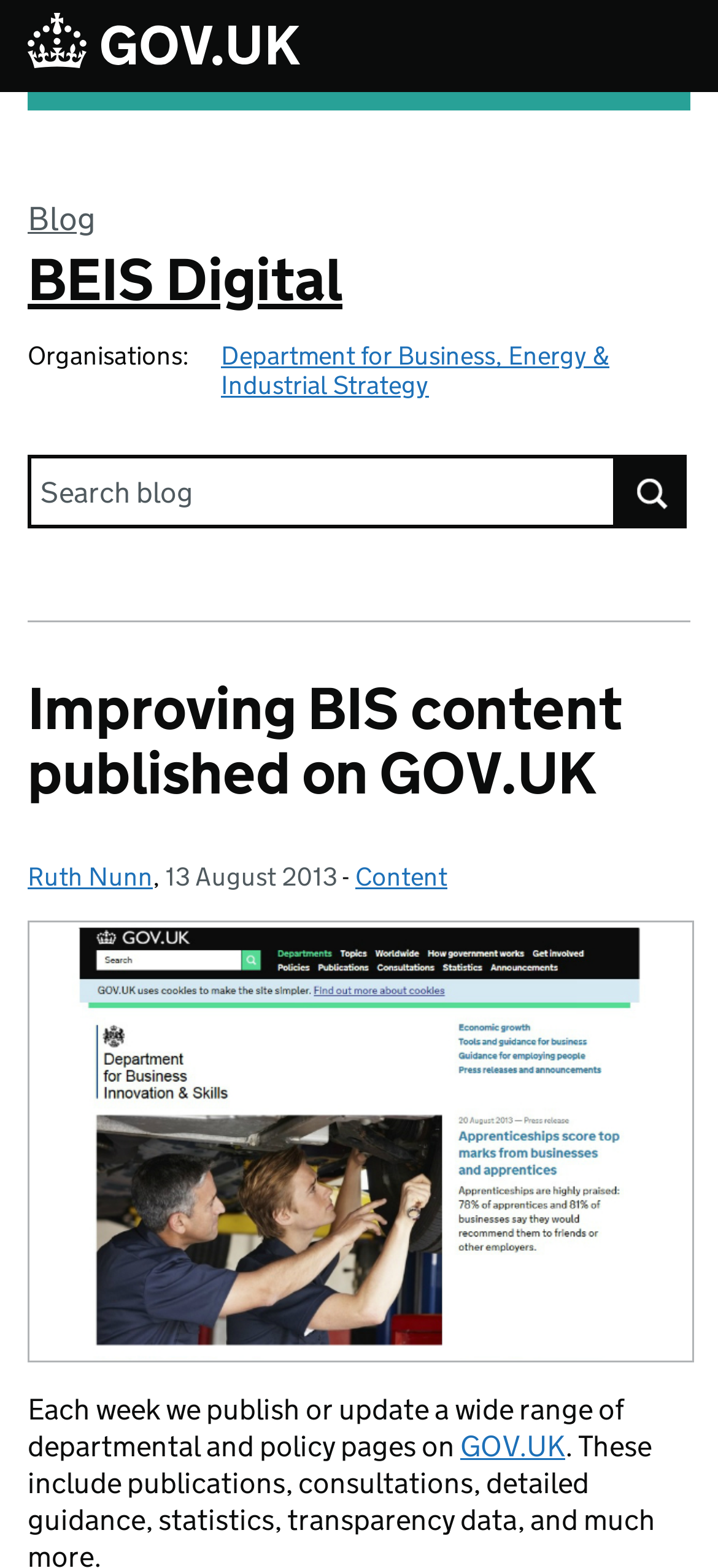Identify the bounding box coordinates of the element to click to follow this instruction: 'Visit GOV.UK'. Ensure the coordinates are four float values between 0 and 1, provided as [left, top, right, bottom].

[0.038, 0.012, 0.418, 0.047]